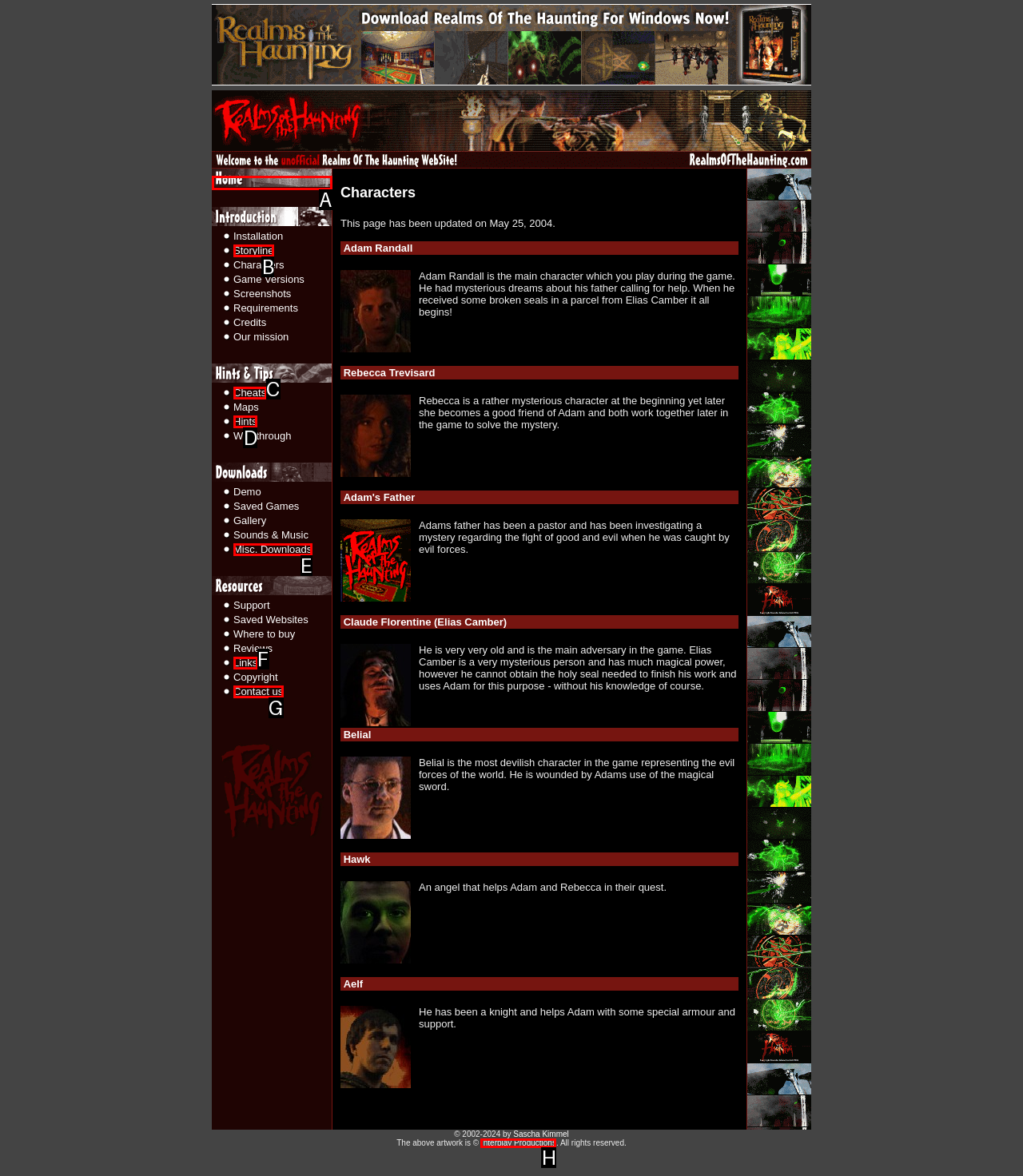Given the element description: Misc. Downloads
Pick the letter of the correct option from the list.

E